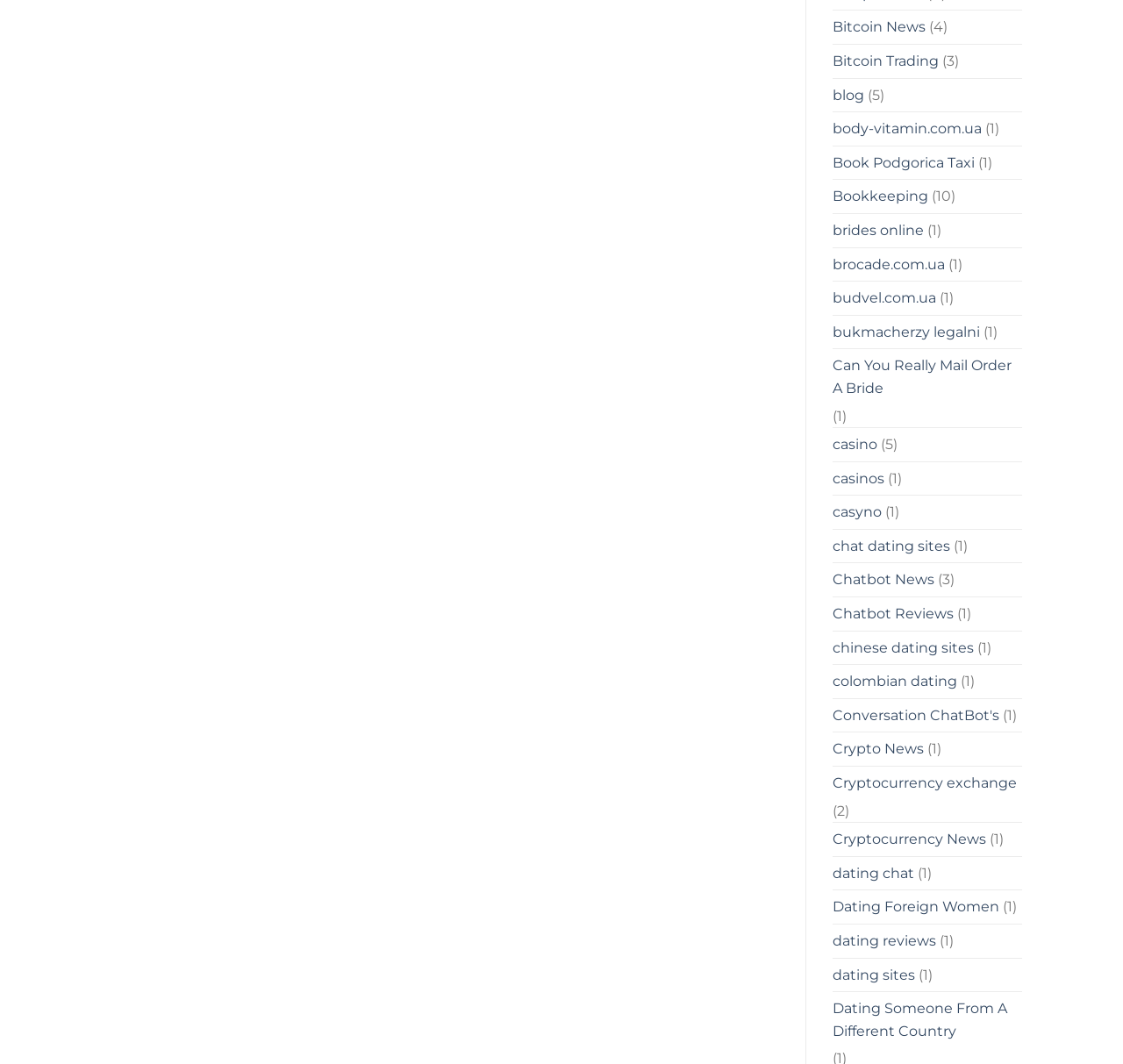Find the bounding box of the UI element described as: "chat dating sites". The bounding box coordinates should be given as four float values between 0 and 1, i.e., [left, top, right, bottom].

[0.741, 0.498, 0.846, 0.529]